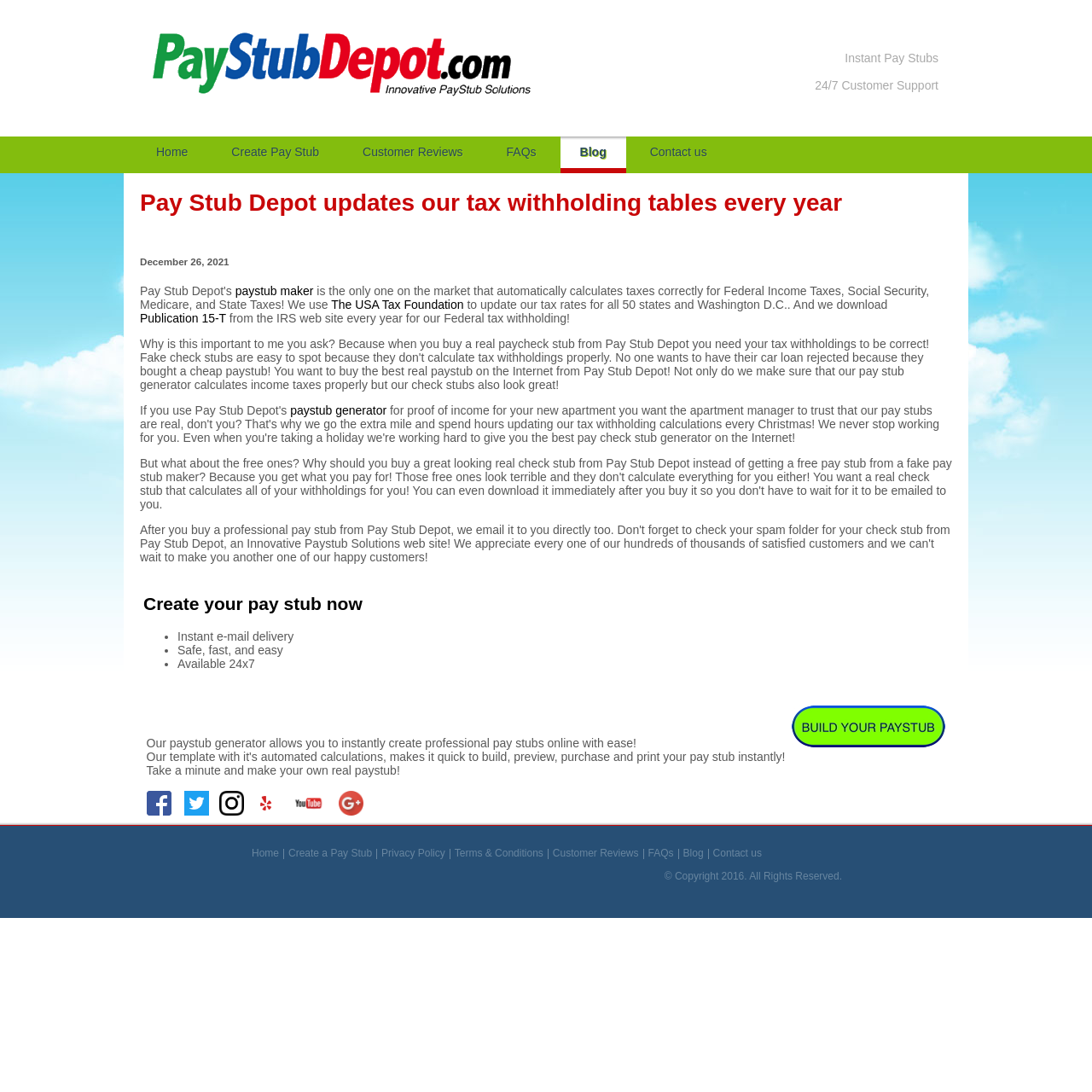What is the benefit of using this website's pay stub generator?
Give a detailed explanation using the information visible in the image.

The website claims that its pay stub generator is the only one on the market that automatically calculates taxes correctly for Federal Income Taxes, Social Security, Medicare, and State Taxes, which suggests that using this website's pay stub generator ensures correct tax withholdings.